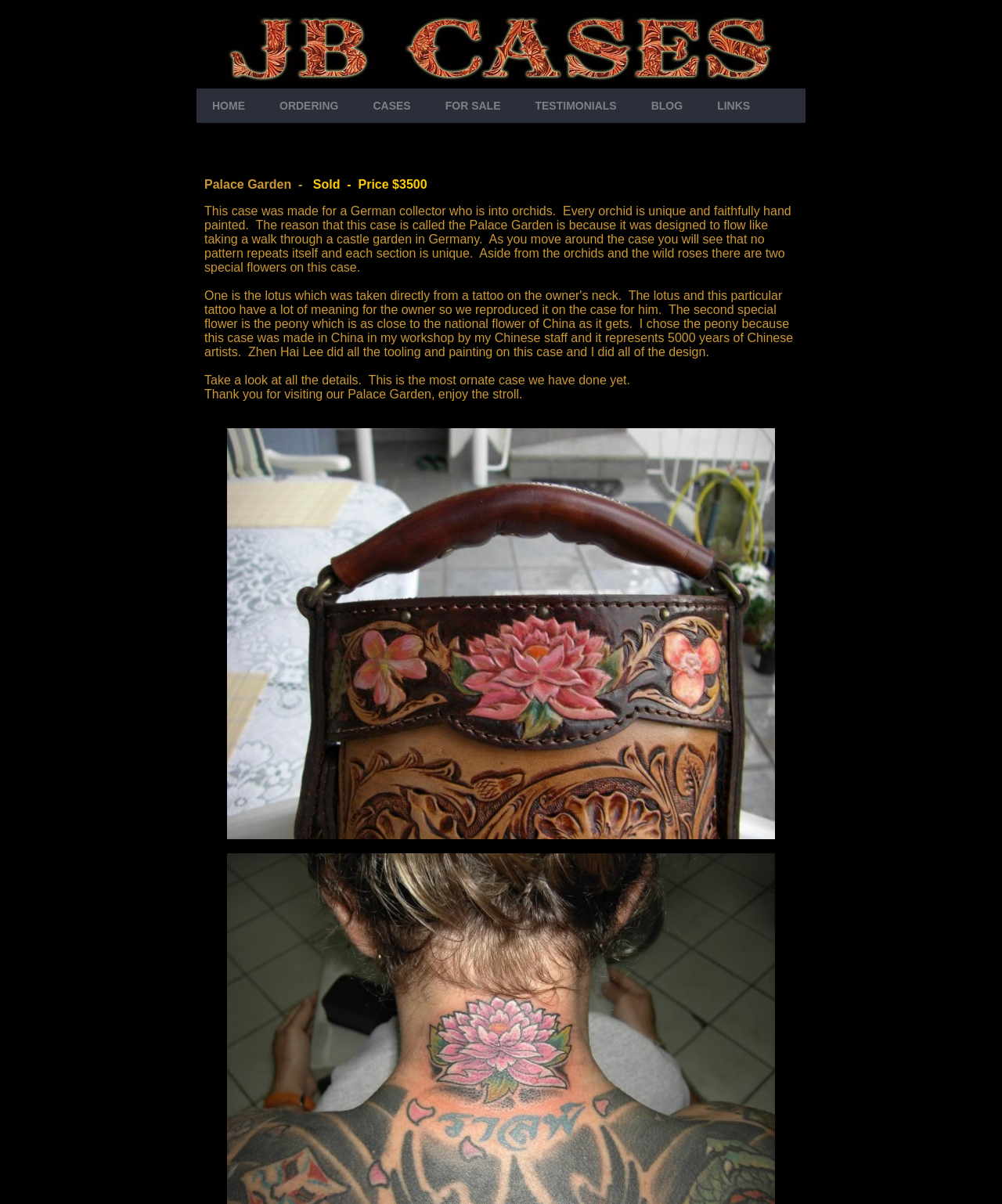What is the purpose of the webpage?
Your answer should be a single word or phrase derived from the screenshot.

To showcase cue cases